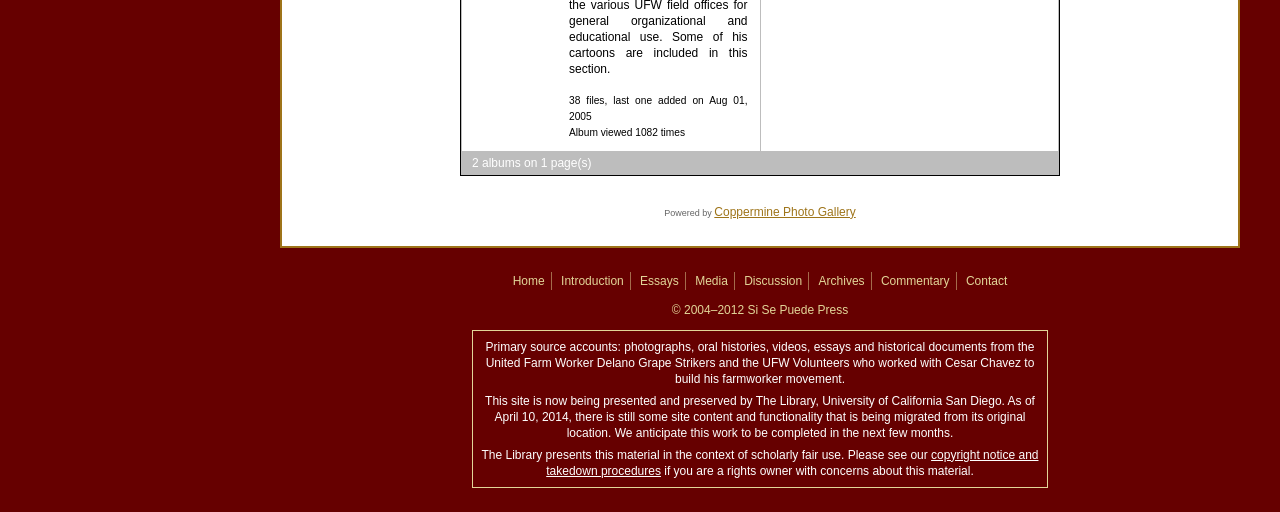What is the purpose of the site?
Can you provide a detailed and comprehensive answer to the question?

The answer can be inferred from the StaticText elements that describe the primary source accounts and the context of the site, which suggests that the purpose of the site is to present these primary source accounts from the United Farm Worker Delano Grape Strikers.